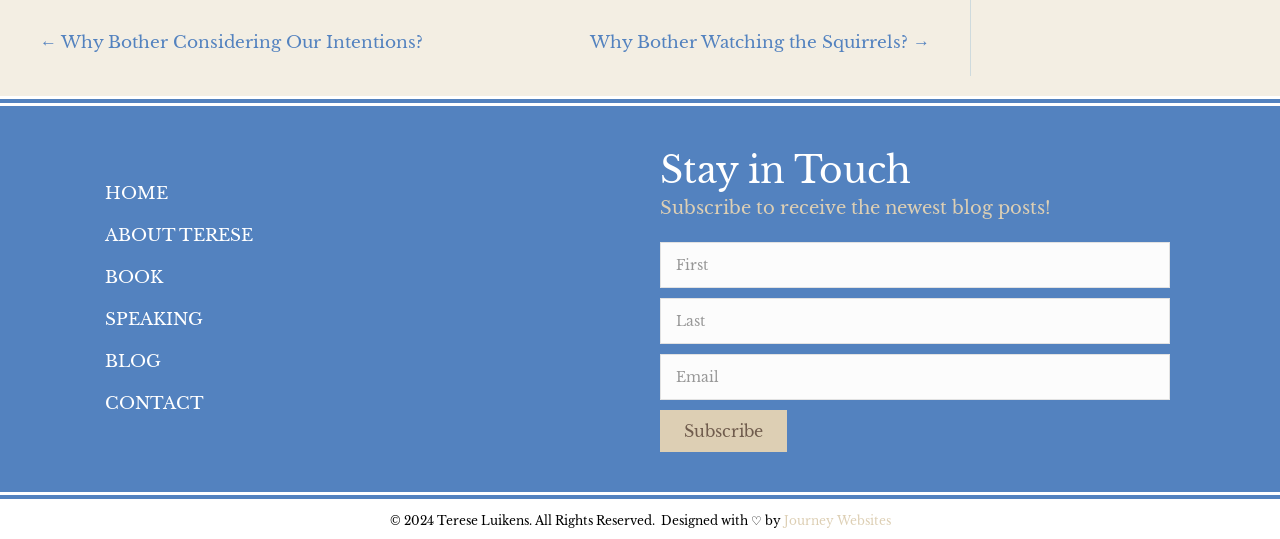Please provide the bounding box coordinates in the format (top-left x, top-left y, bottom-right x, bottom-right y). Remember, all values are floating point numbers between 0 and 1. What is the bounding box coordinate of the region described as: aria-label="fname" name="uabb-subscribe-form-fname" placeholder="First"

[0.516, 0.448, 0.914, 0.534]